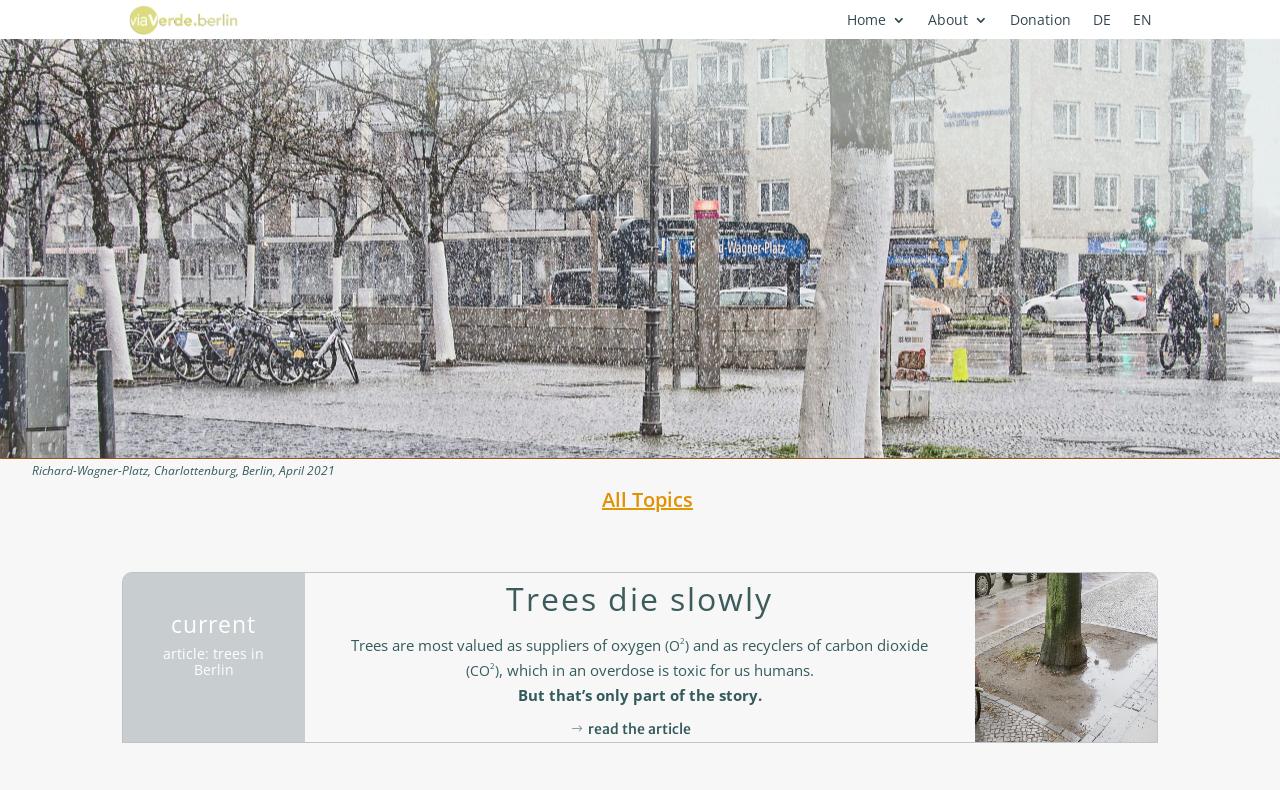What is the function of trees mentioned in the article?
Please answer the question with a single word or phrase, referencing the image.

Suppliers of oxygen and recyclers of carbon dioxide